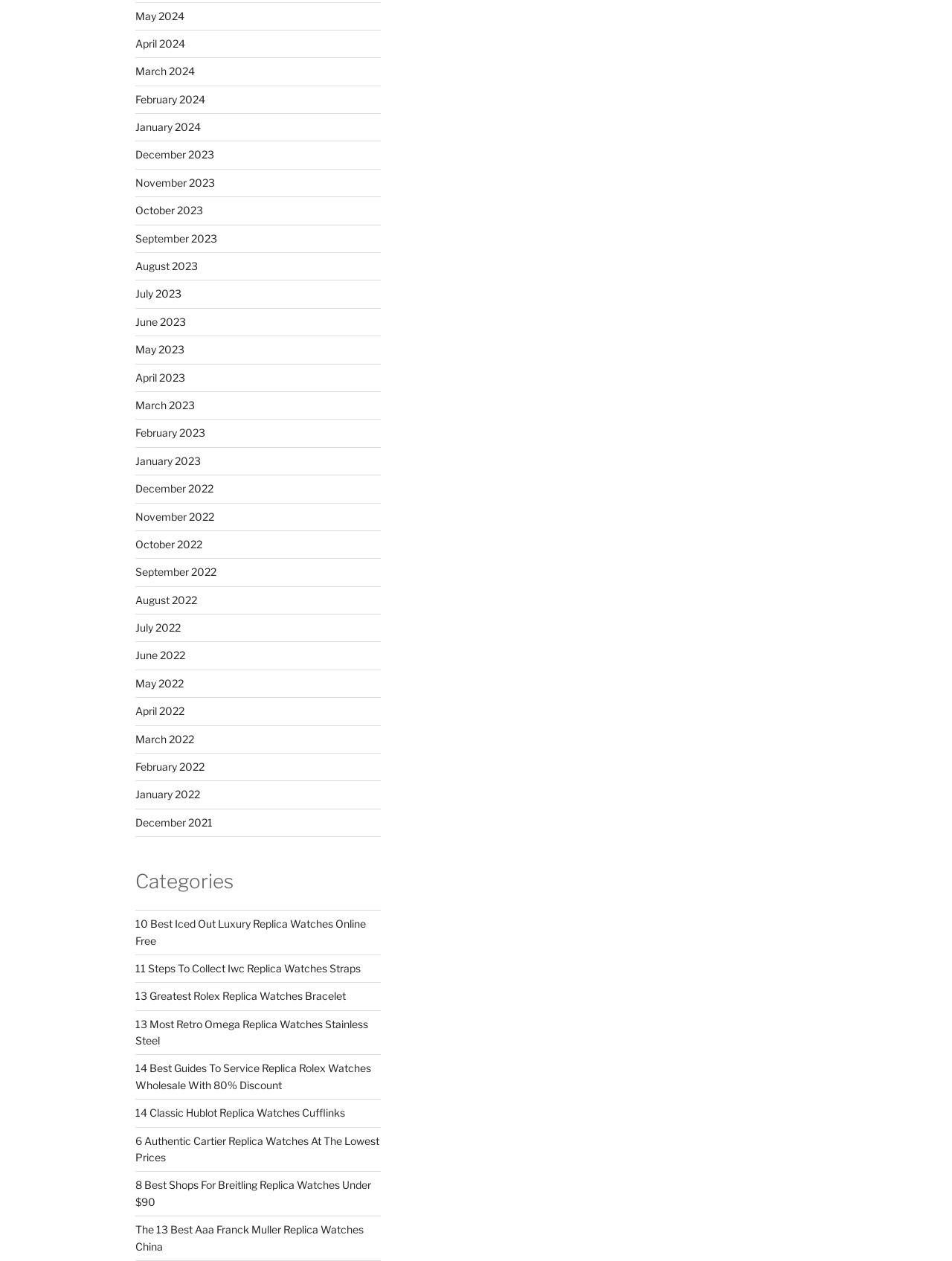Locate the UI element described by January 2022 and provide its bounding box coordinates. Use the format (top-left x, top-left y, bottom-right x, bottom-right y) with all values as floating point numbers between 0 and 1.

[0.142, 0.625, 0.21, 0.635]